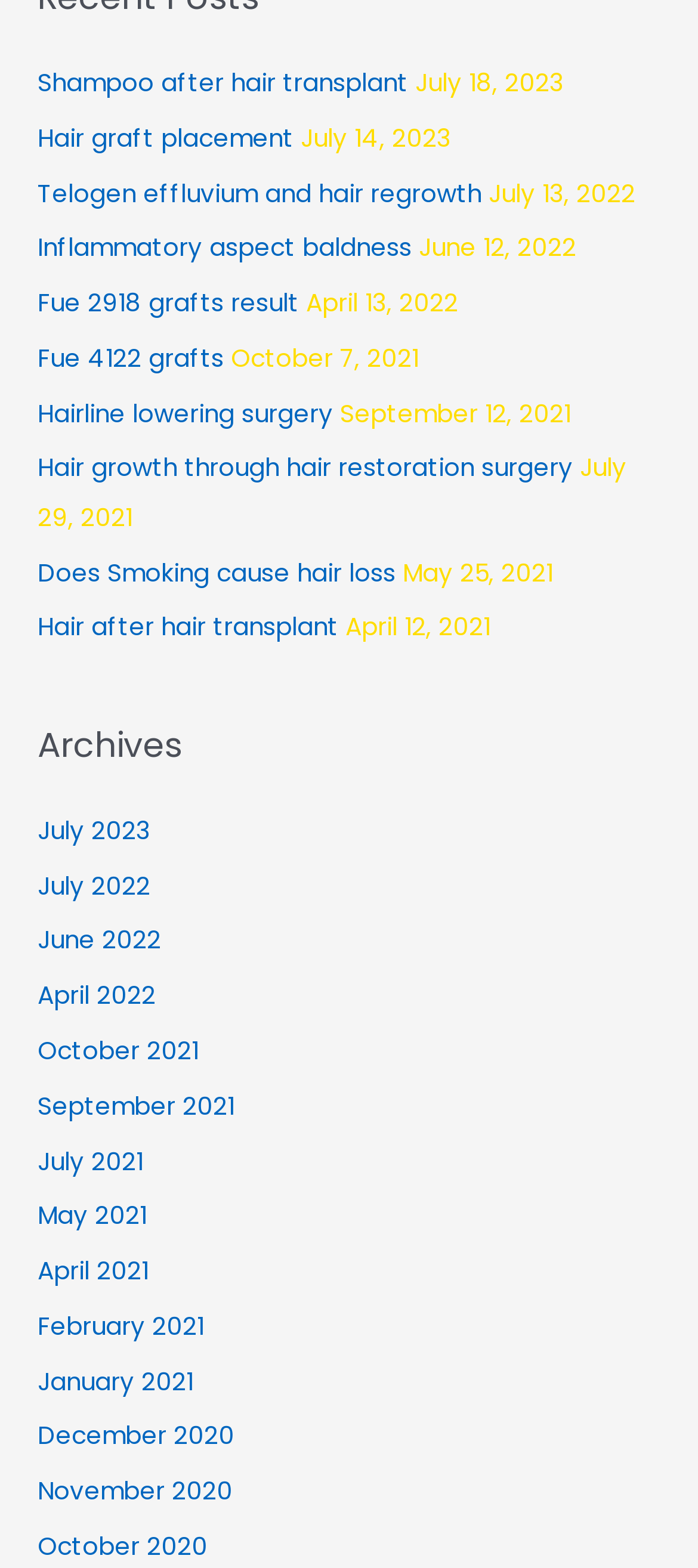What is the most recent post?
Refer to the image and answer the question using a single word or phrase.

Shampoo after hair transplant